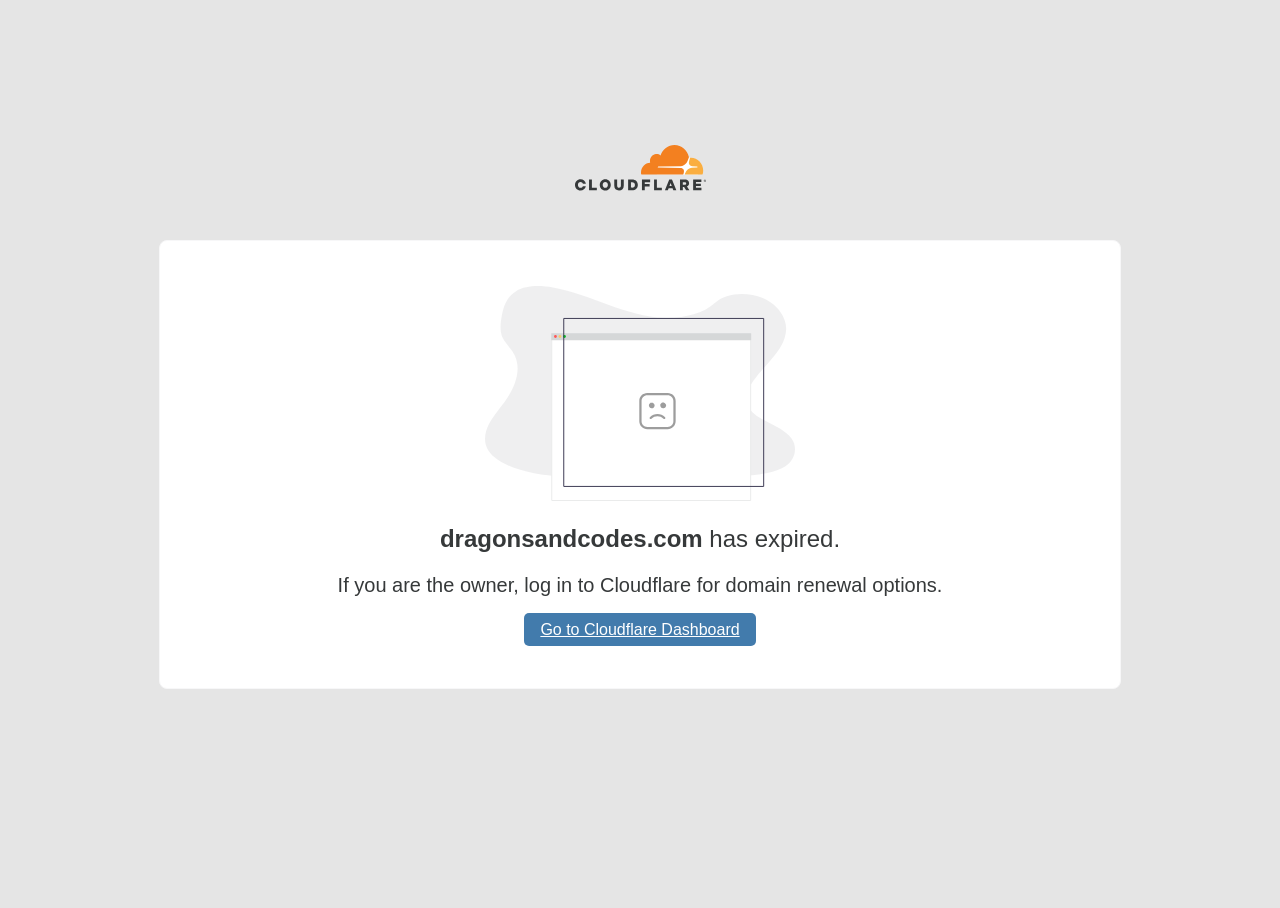Find the bounding box coordinates corresponding to the UI element with the description: "alt="Cloudflare Homepage"". The coordinates should be formatted as [left, top, right, bottom], with values as floats between 0 and 1.

[0.449, 0.16, 0.551, 0.215]